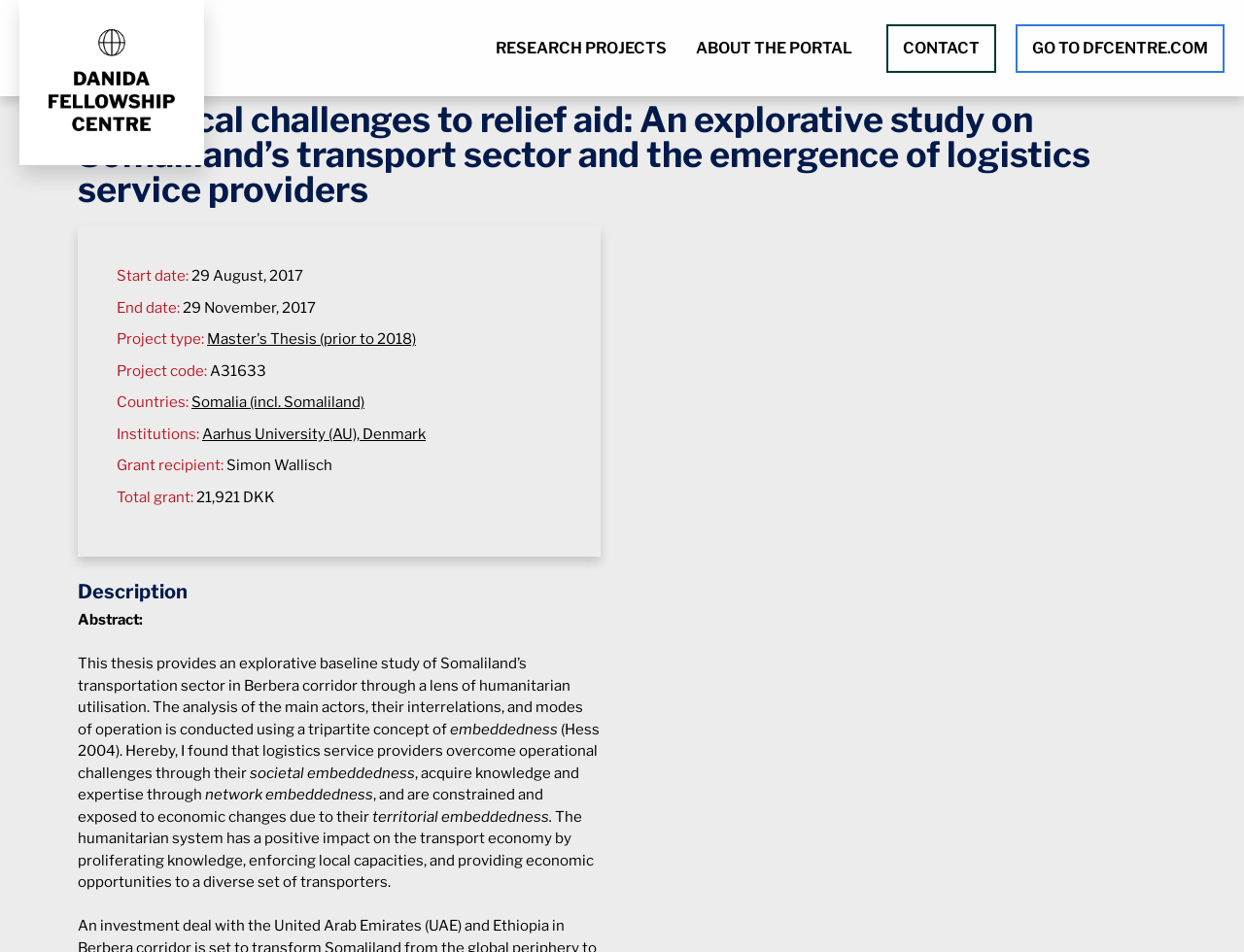Kindly provide the bounding box coordinates of the section you need to click on to fulfill the given instruction: "Click on the 'Somalia (incl. Somaliland)' link".

[0.154, 0.413, 0.293, 0.432]